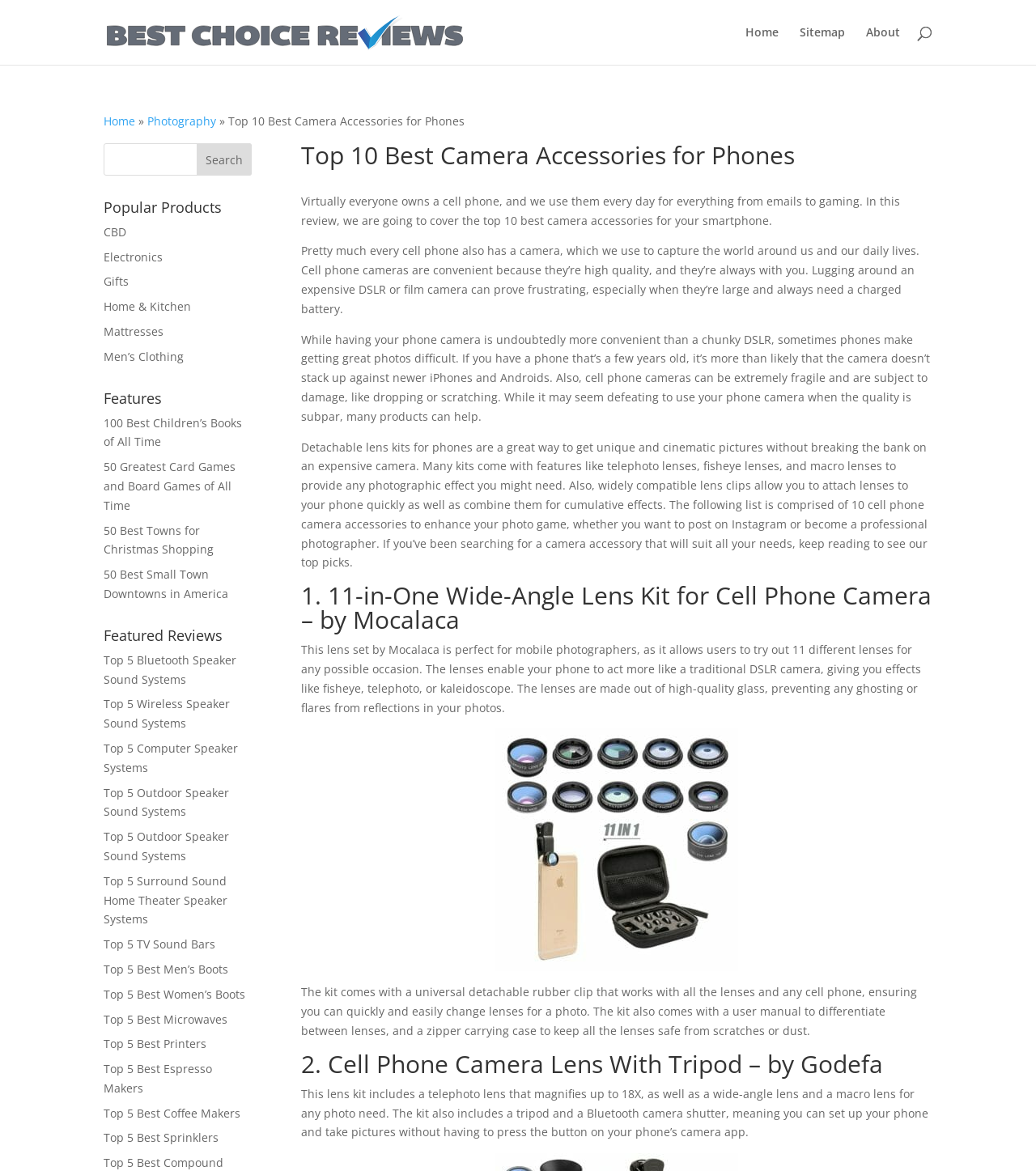Refer to the image and provide a thorough answer to this question:
What is the main topic of this webpage?

Based on the webpage content, it appears that the main topic is about camera accessories for phones, as indicated by the heading 'Top 10 Best Camera Accessories for Phones' and the subsequent text discussing the importance of camera accessories for smartphones.